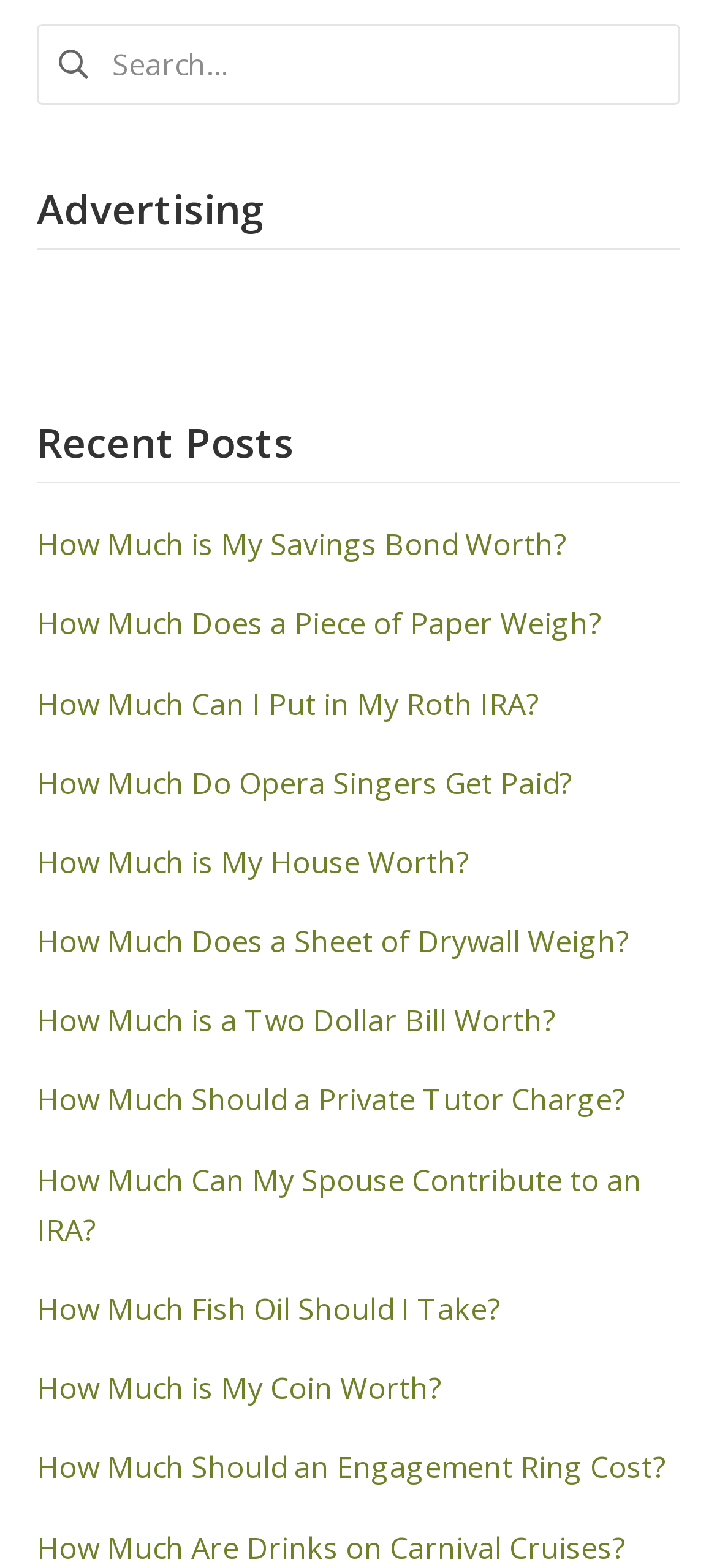Please mark the bounding box coordinates of the area that should be clicked to carry out the instruction: "Read about 'How Much is My Savings Bond Worth?'".

[0.051, 0.334, 0.79, 0.36]